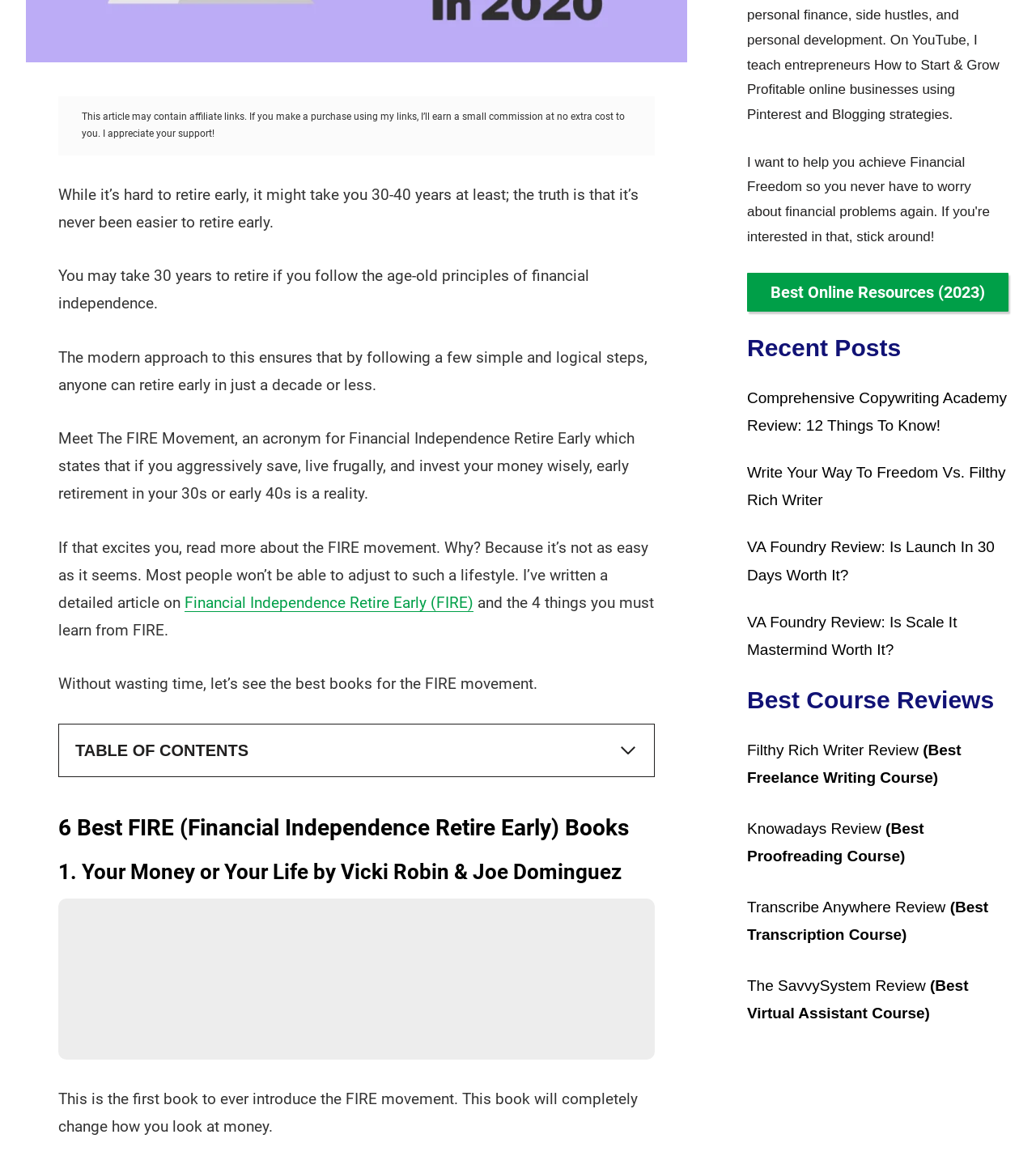Given the element description "Knowadays Review (Best Proofreading Course)", identify the bounding box of the corresponding UI element.

[0.721, 0.707, 0.892, 0.745]